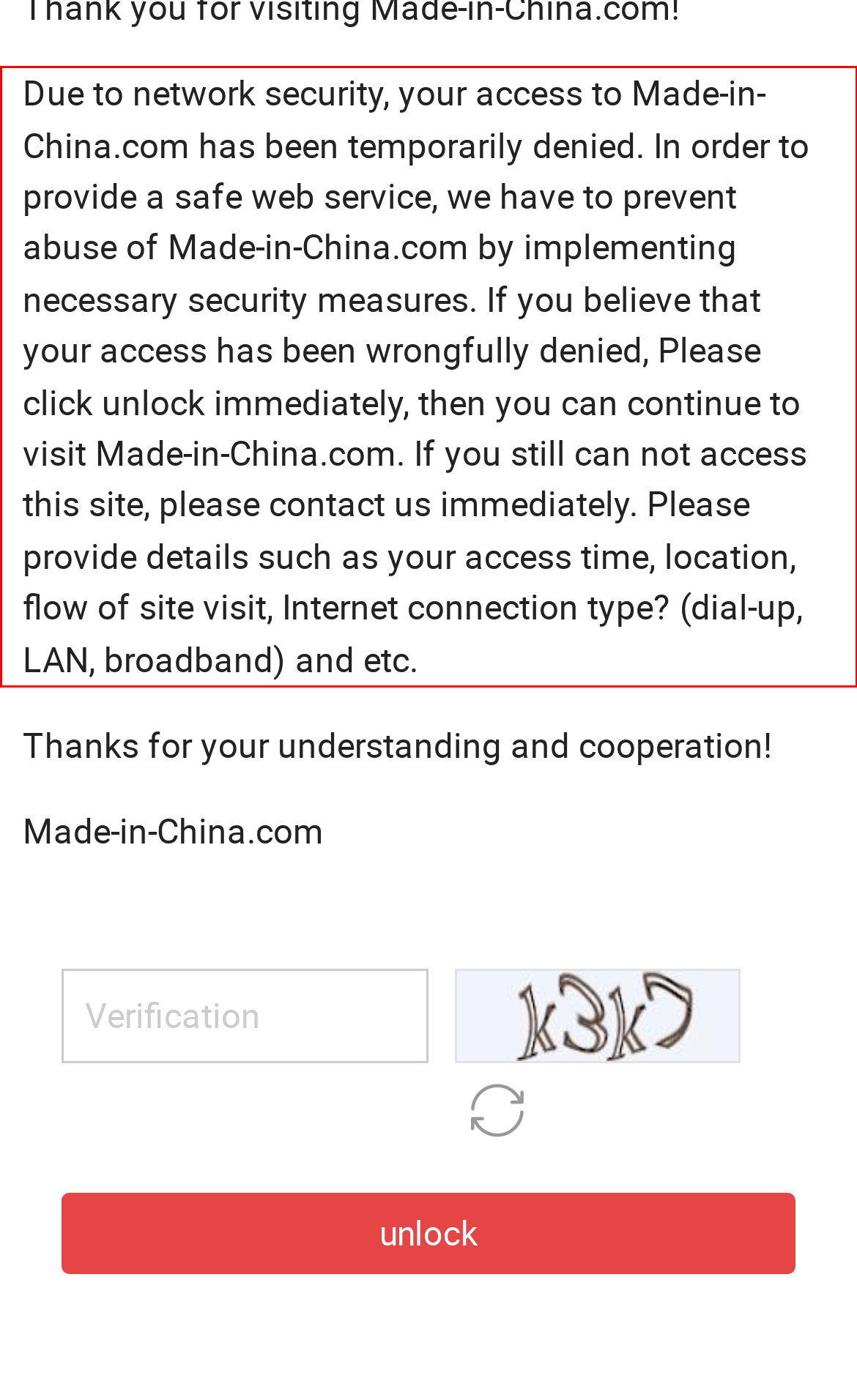Given a screenshot of a webpage containing a red bounding box, perform OCR on the text within this red bounding box and provide the text content.

Due to network security, your access to Made-in-China.com has been temporarily denied. In order to provide a safe web service, we have to prevent abuse of Made-in-China.com by implementing necessary security measures. If you believe that your access has been wrongfully denied, Please click unlock immediately, then you can continue to visit Made-in-China.com. If you still can not access this site, please contact us immediately. Please provide details such as your access time, location, flow of site visit, Internet connection type? (dial-up, LAN, broadband) and etc.